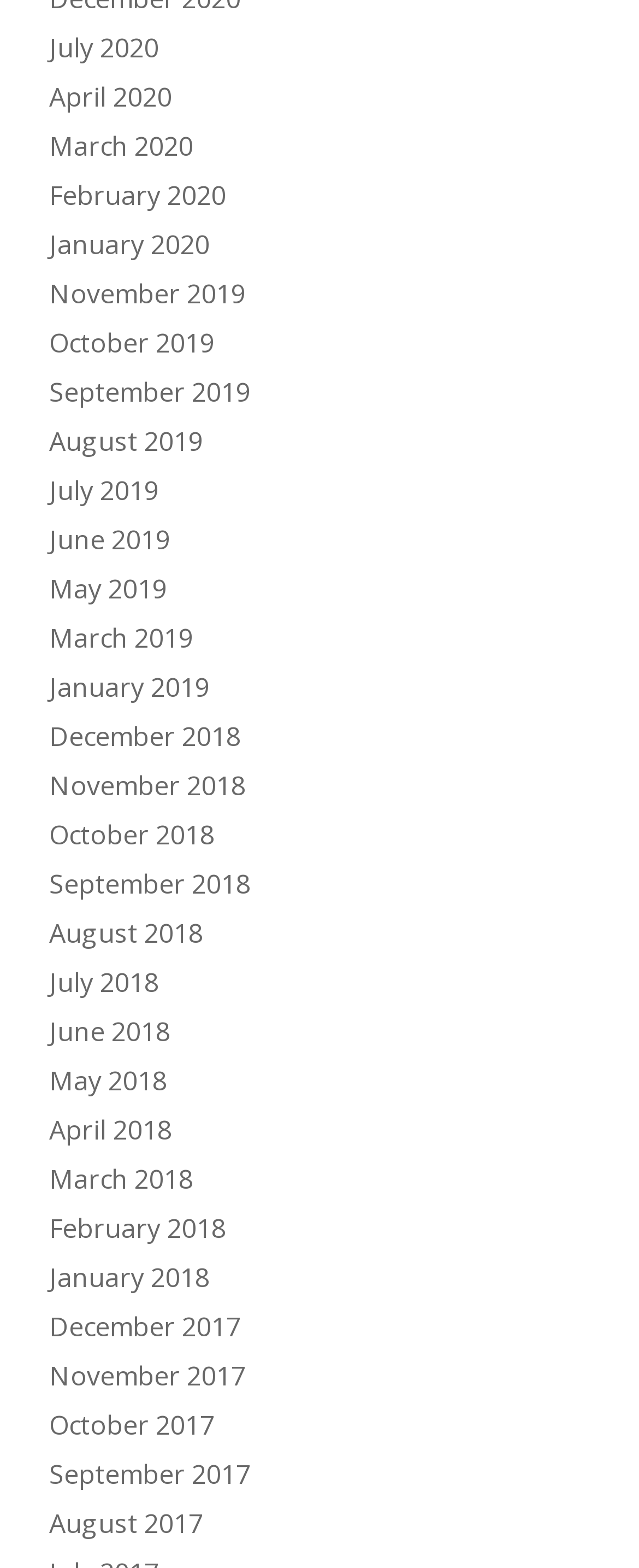Please pinpoint the bounding box coordinates for the region I should click to adhere to this instruction: "view November 2018".

[0.077, 0.489, 0.385, 0.512]